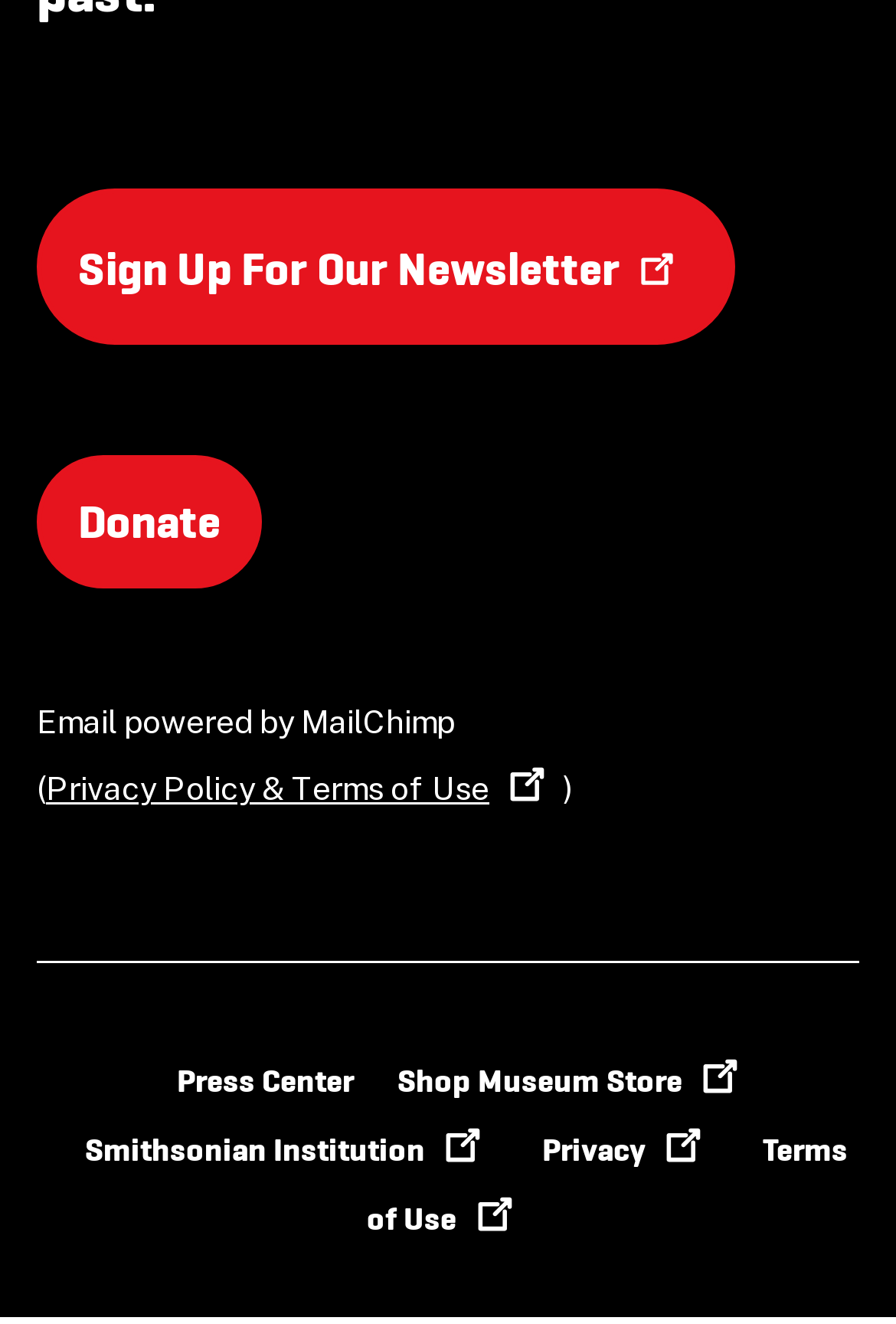How many links are there in the bottom section of the webpage?
Using the image, respond with a single word or phrase.

6